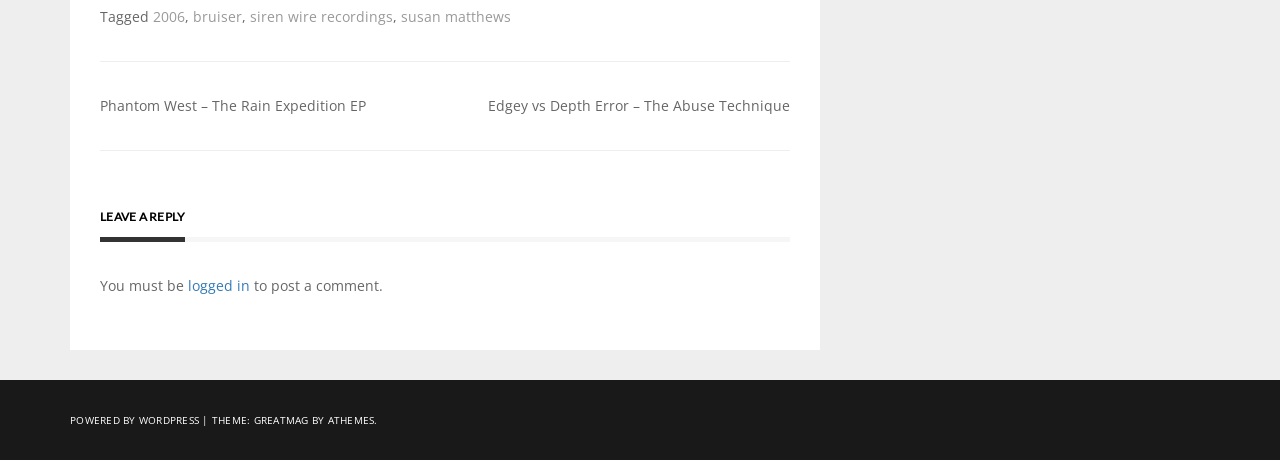Determine the bounding box coordinates for the clickable element required to fulfill the instruction: "Click on the 'siren wire recordings' link". Provide the coordinates as four float numbers between 0 and 1, i.e., [left, top, right, bottom].

[0.195, 0.016, 0.307, 0.057]